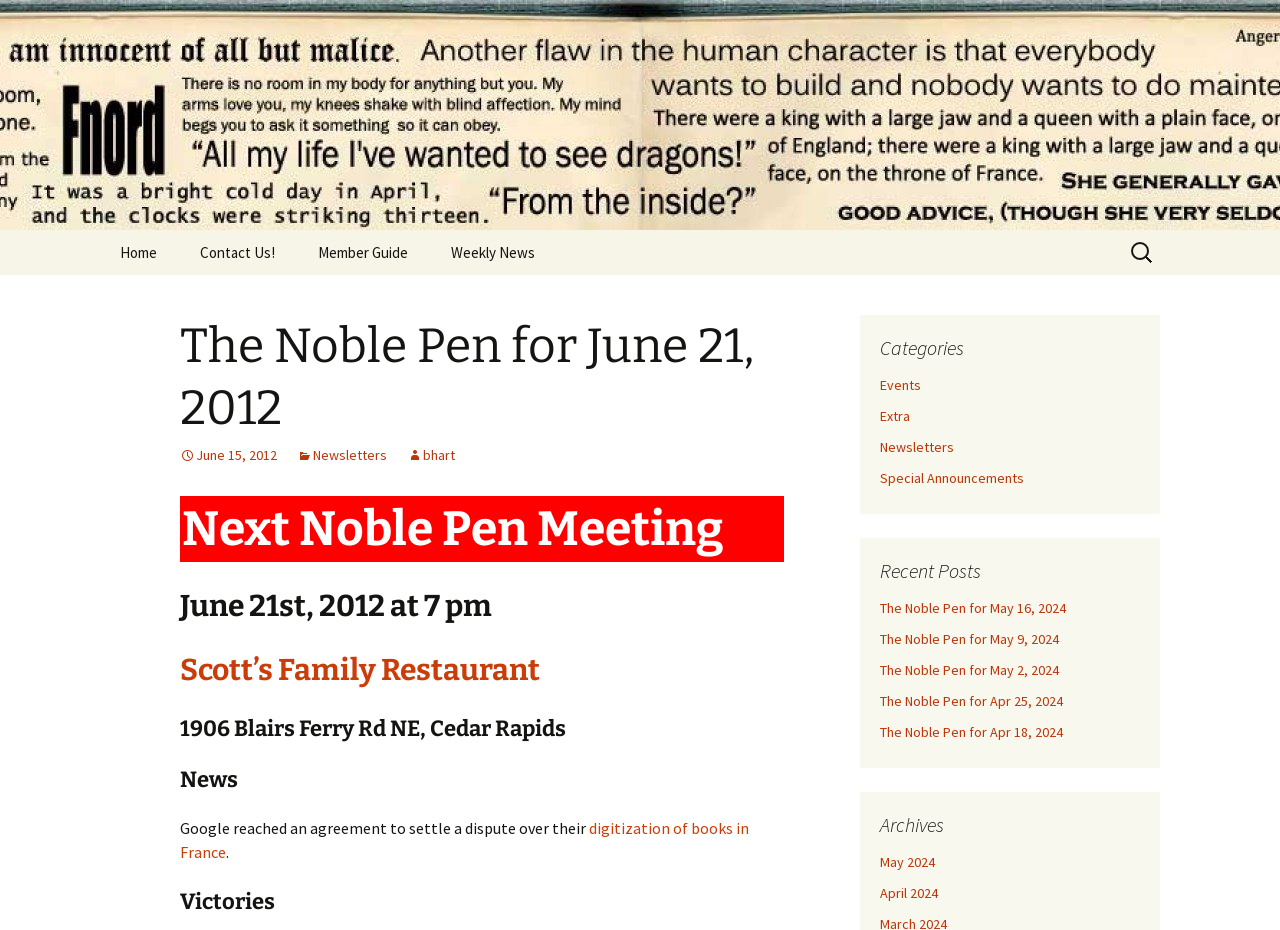Can you provide the bounding box coordinates for the element that should be clicked to implement the instruction: "View recent posts"?

[0.688, 0.638, 0.891, 0.804]